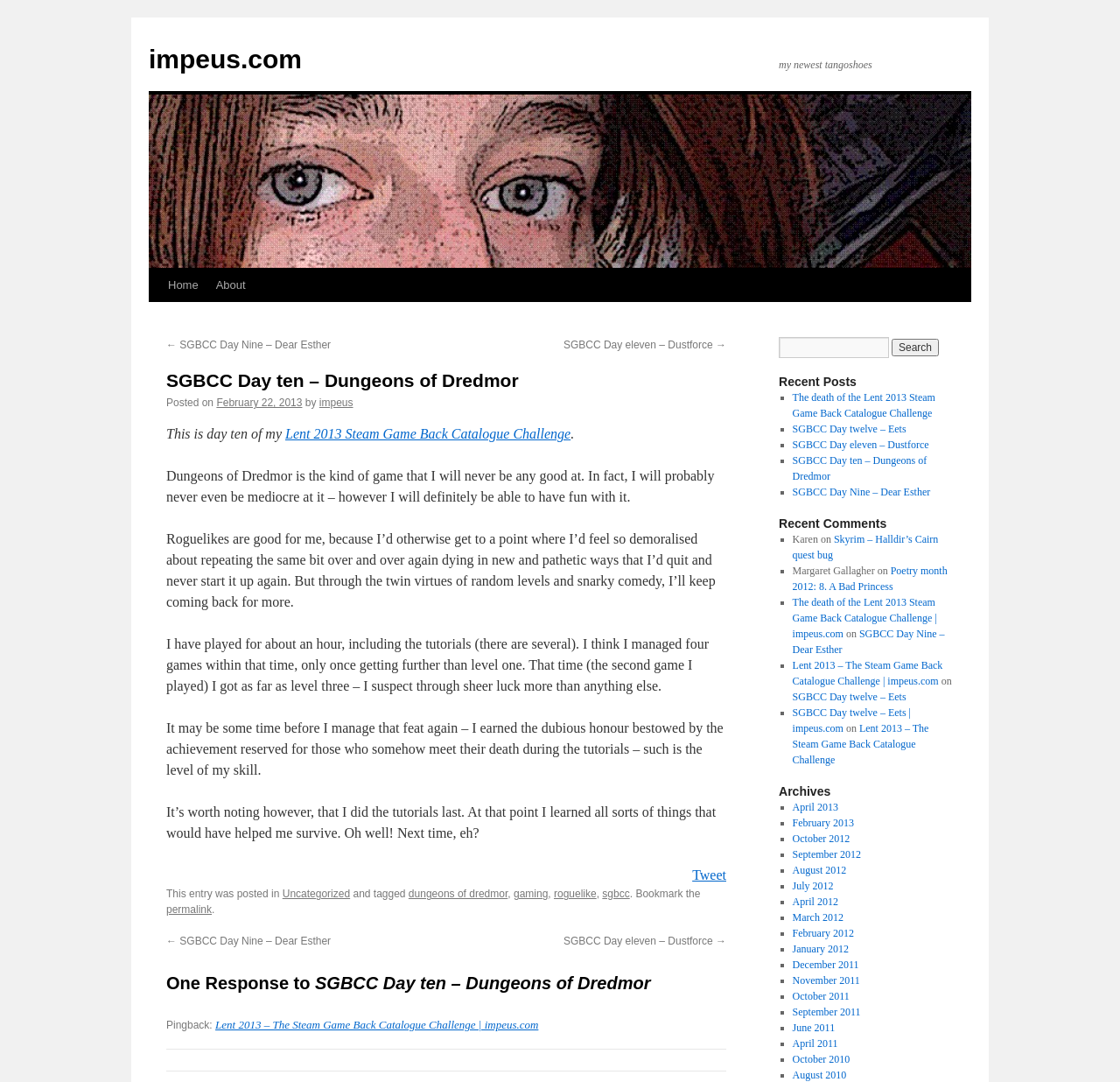Please identify and generate the text content of the webpage's main heading.

SGBCC Day ten – Dungeons of Dredmor